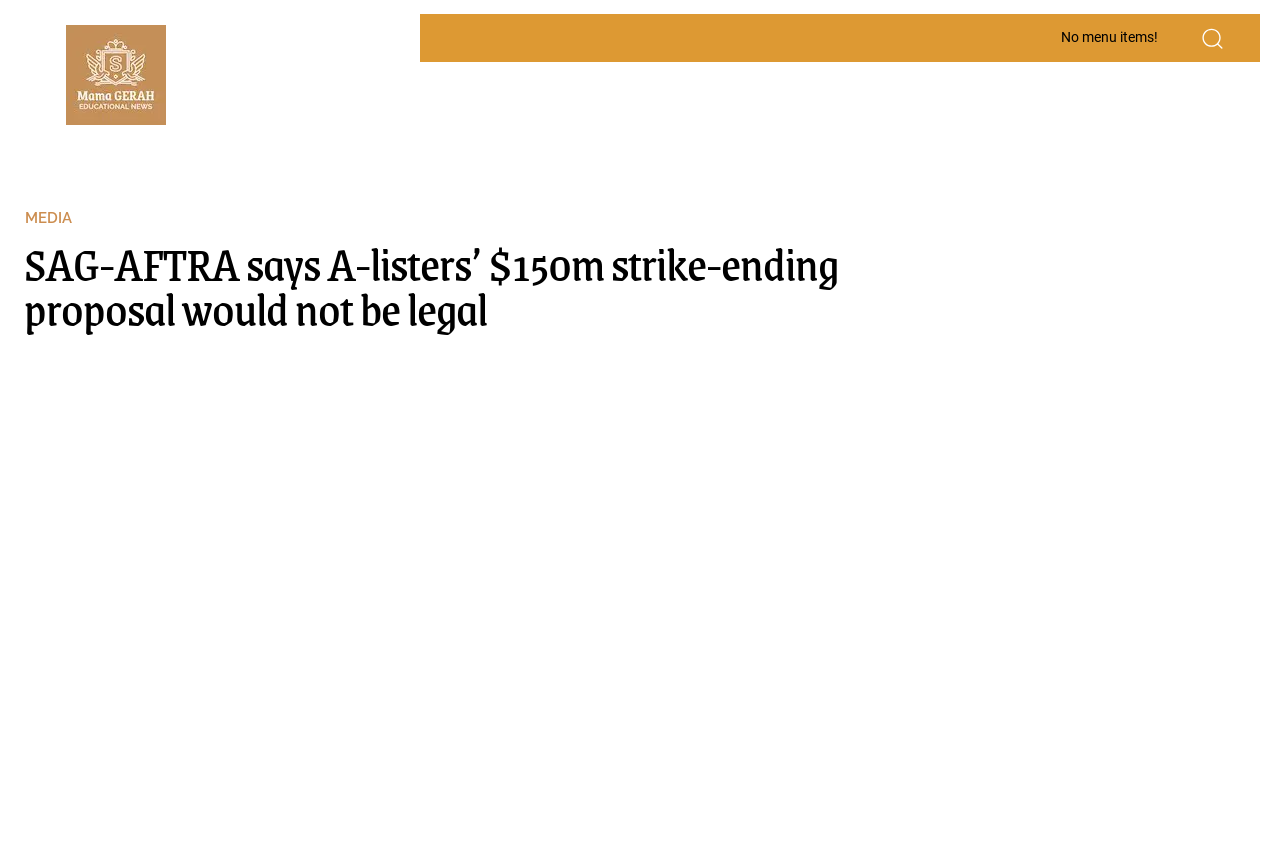Look at the image and answer the question in detail:
What is the name of the website?

I determined the name of the website by looking at the link element with the text 'mama gerah' at the top of the webpage, which suggests that it is the website's title or logo.